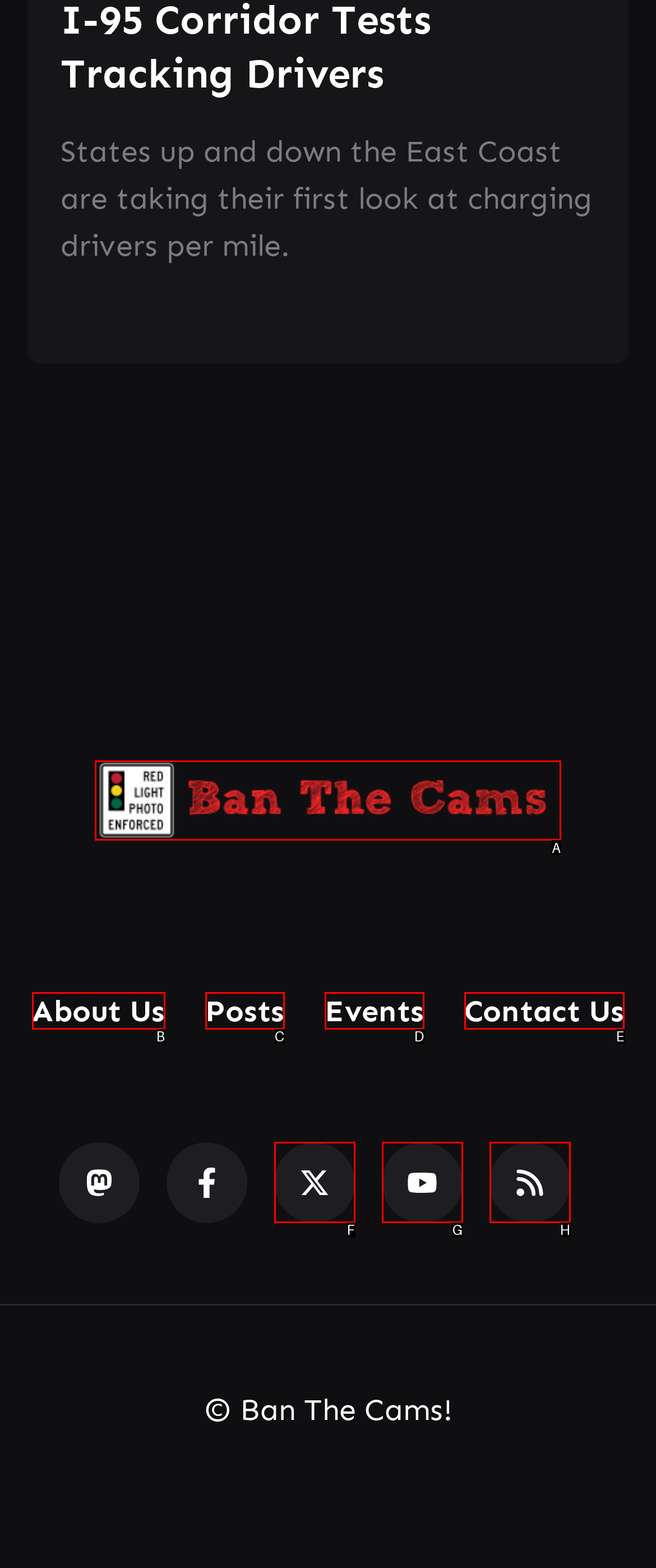Tell me which one HTML element I should click to complete the following task: Click on 'Health Stay' Answer with the option's letter from the given choices directly.

None